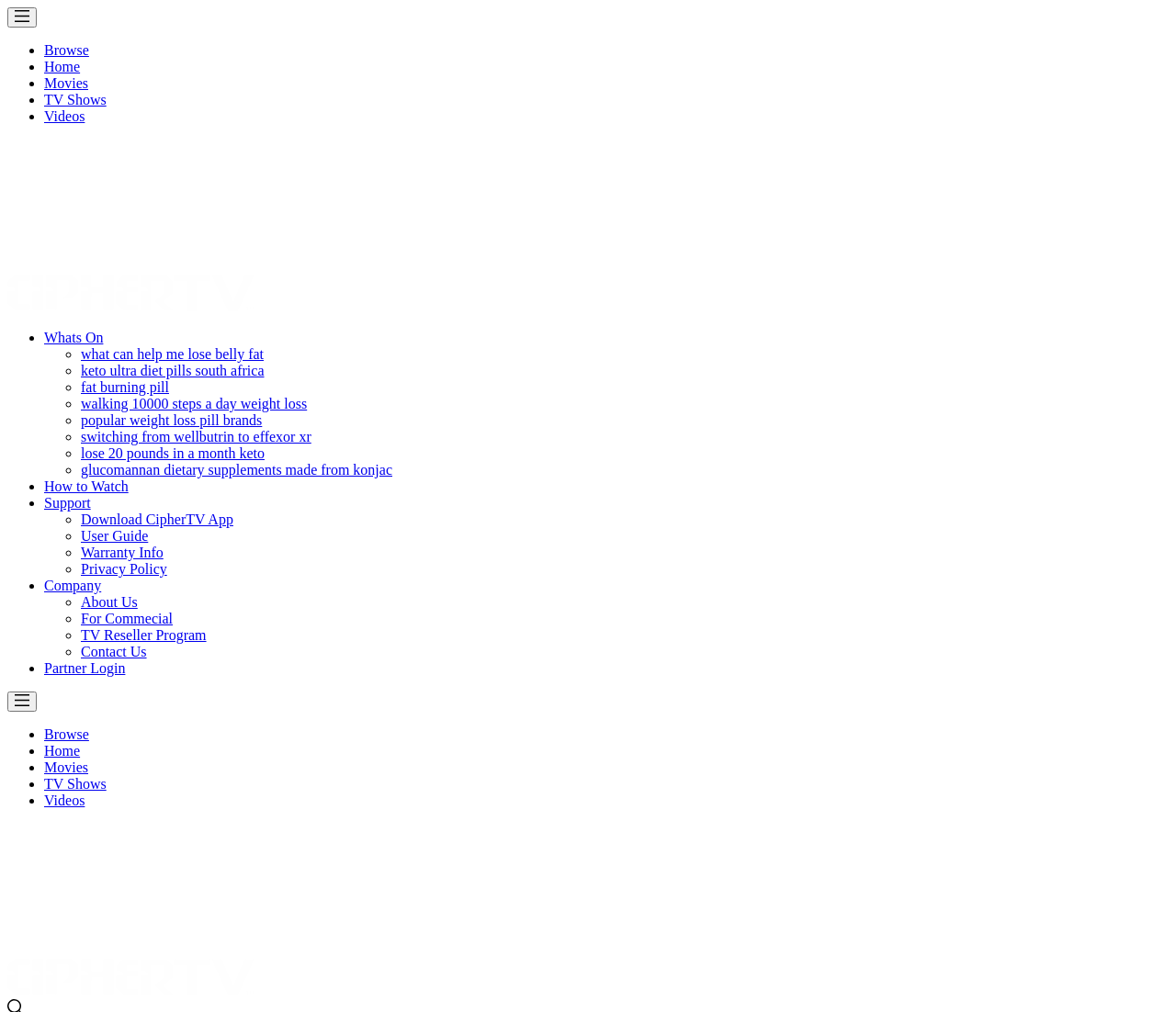Determine the bounding box coordinates for the area that needs to be clicked to fulfill this task: "Visit the Qsymia Pembroke Pines page". The coordinates must be given as four float numbers between 0 and 1, i.e., [left, top, right, bottom].

[0.006, 0.295, 0.216, 0.31]